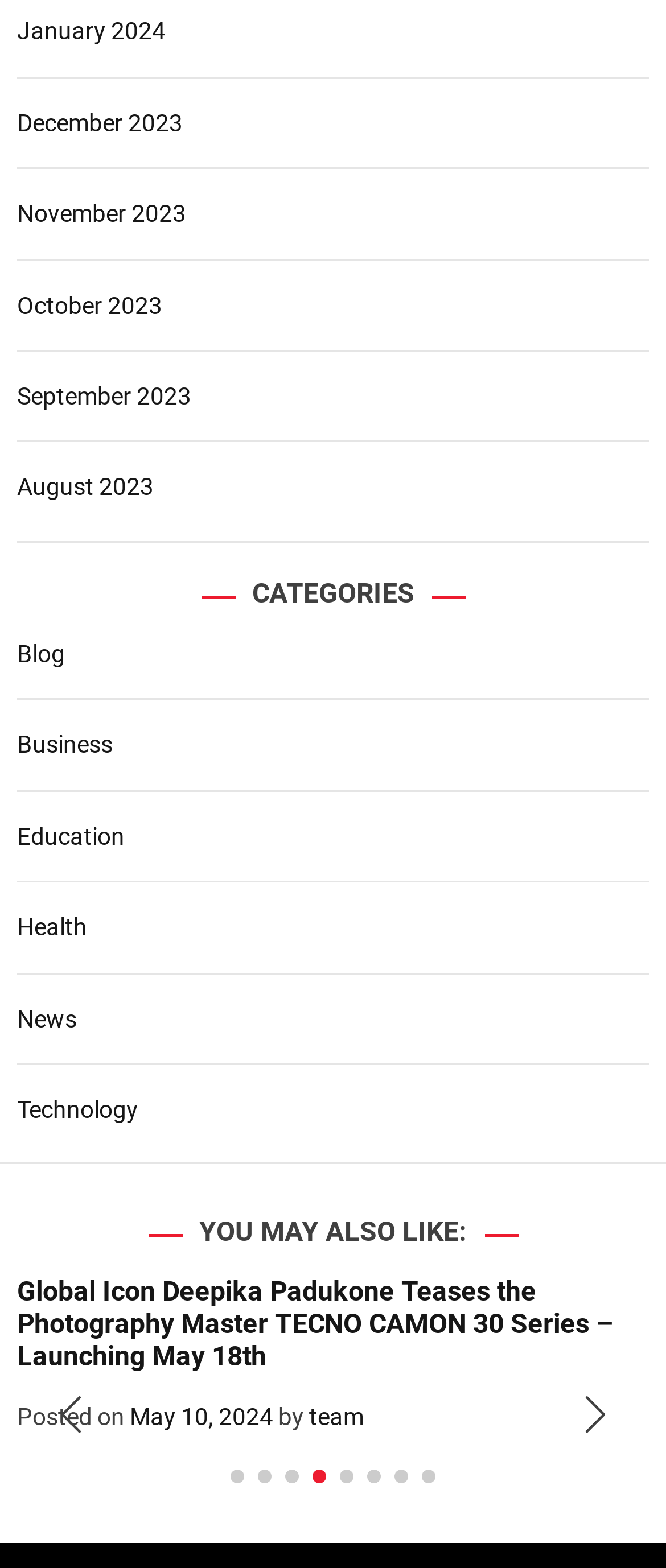Please identify the bounding box coordinates of the clickable element to fulfill the following instruction: "View the blog category". The coordinates should be four float numbers between 0 and 1, i.e., [left, top, right, bottom].

[0.026, 0.408, 0.097, 0.426]